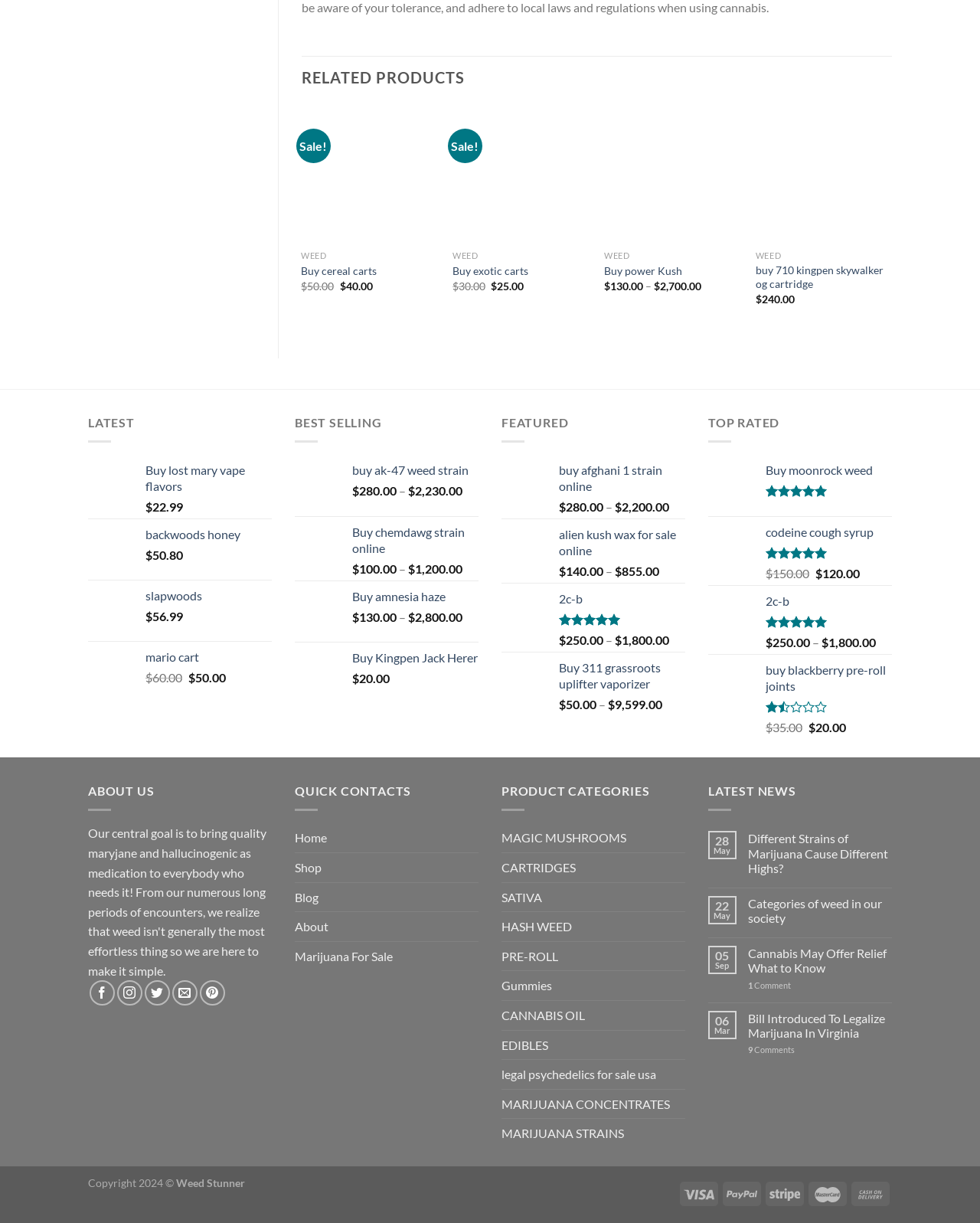Use a single word or phrase to answer this question: 
What is the original price of the 'Buy cereal carts' product?

$50.00